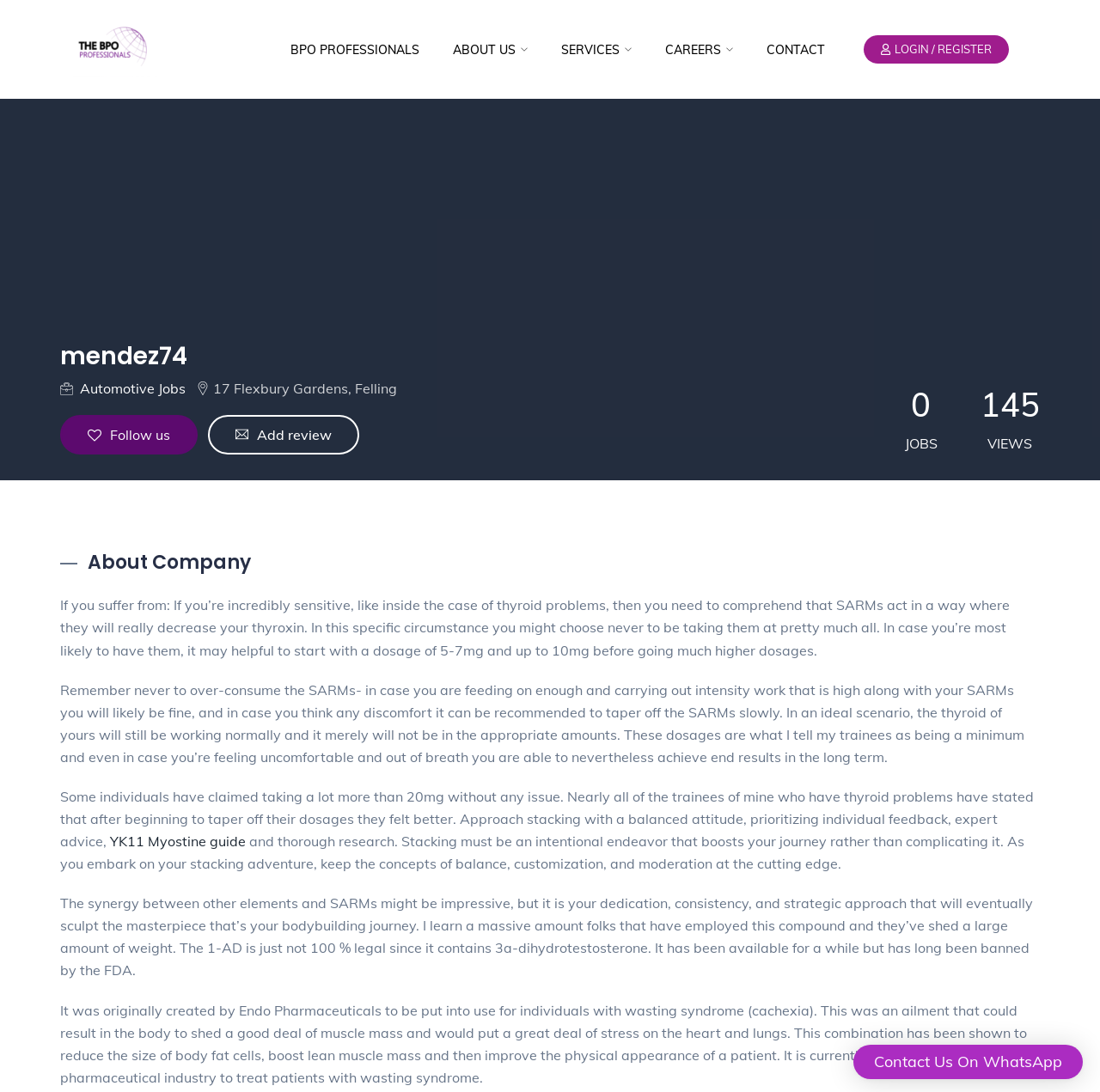What is the recommended dosage of SARMs? Based on the screenshot, please respond with a single word or phrase.

5-7mg to 10mg